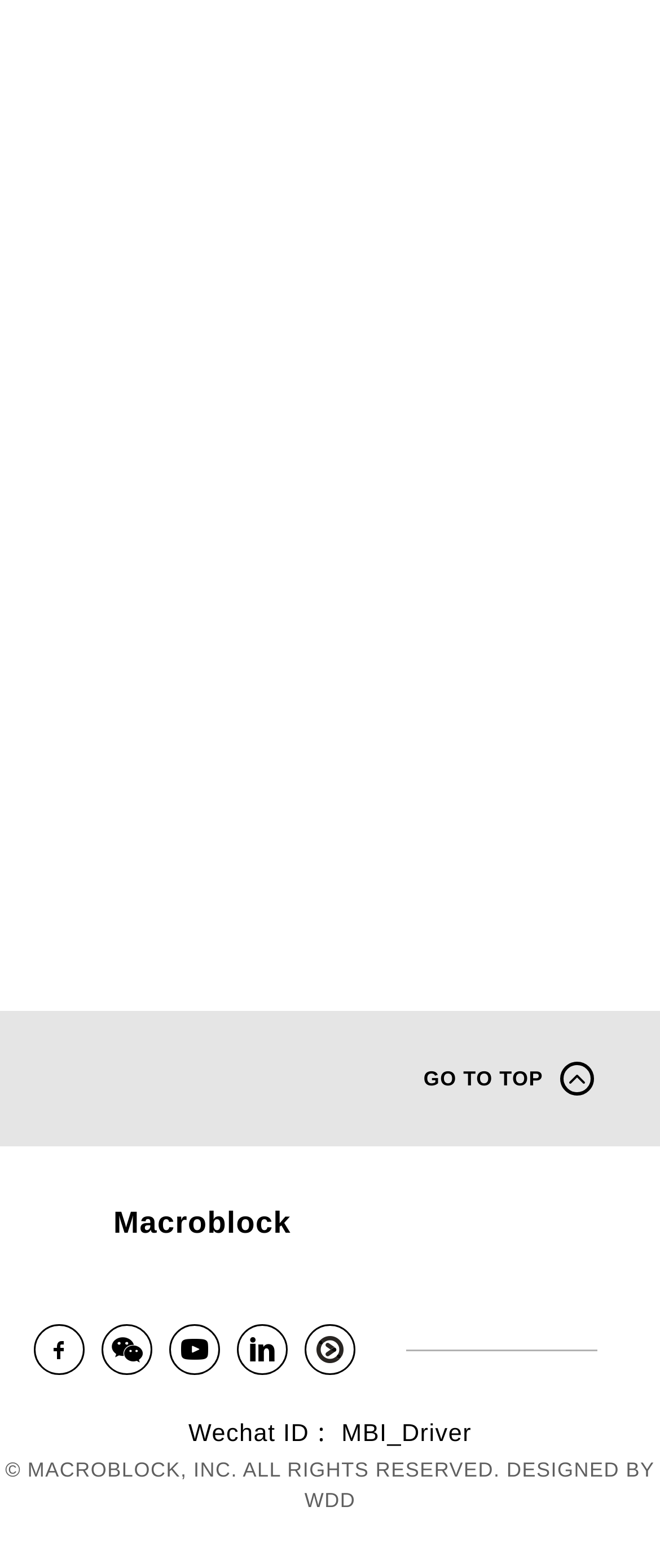Given the element description: "Macroblock", predict the bounding box coordinates of this UI element. The coordinates must be four float numbers between 0 and 1, given as [left, top, right, bottom].

[0.051, 0.759, 0.441, 0.801]